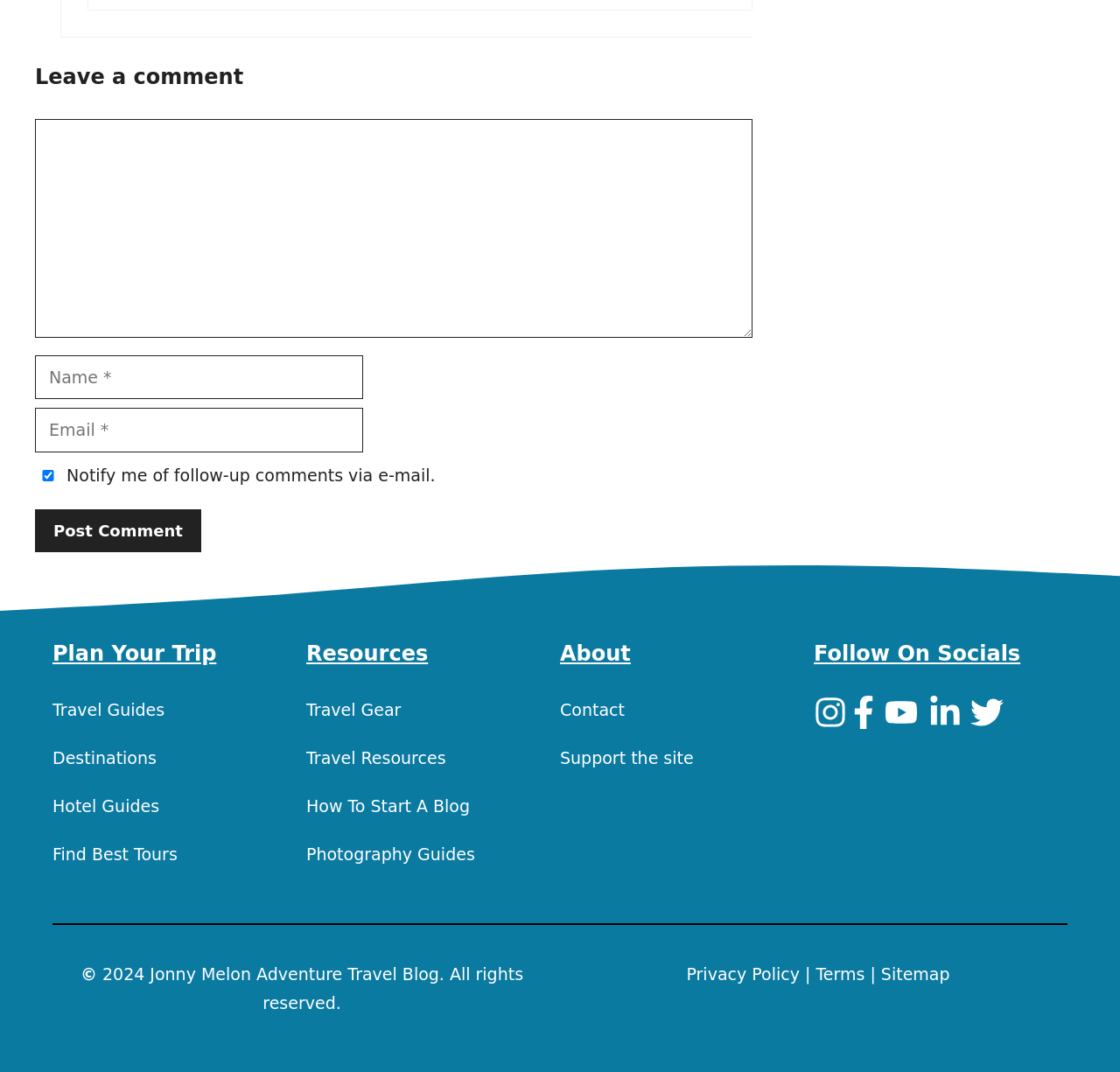What is the last link at the bottom of the webpage?
Refer to the image and give a detailed answer to the question.

The last link at the bottom of the webpage is 'Sitemap', which is located next to the links 'Privacy Policy' and 'Terms'.